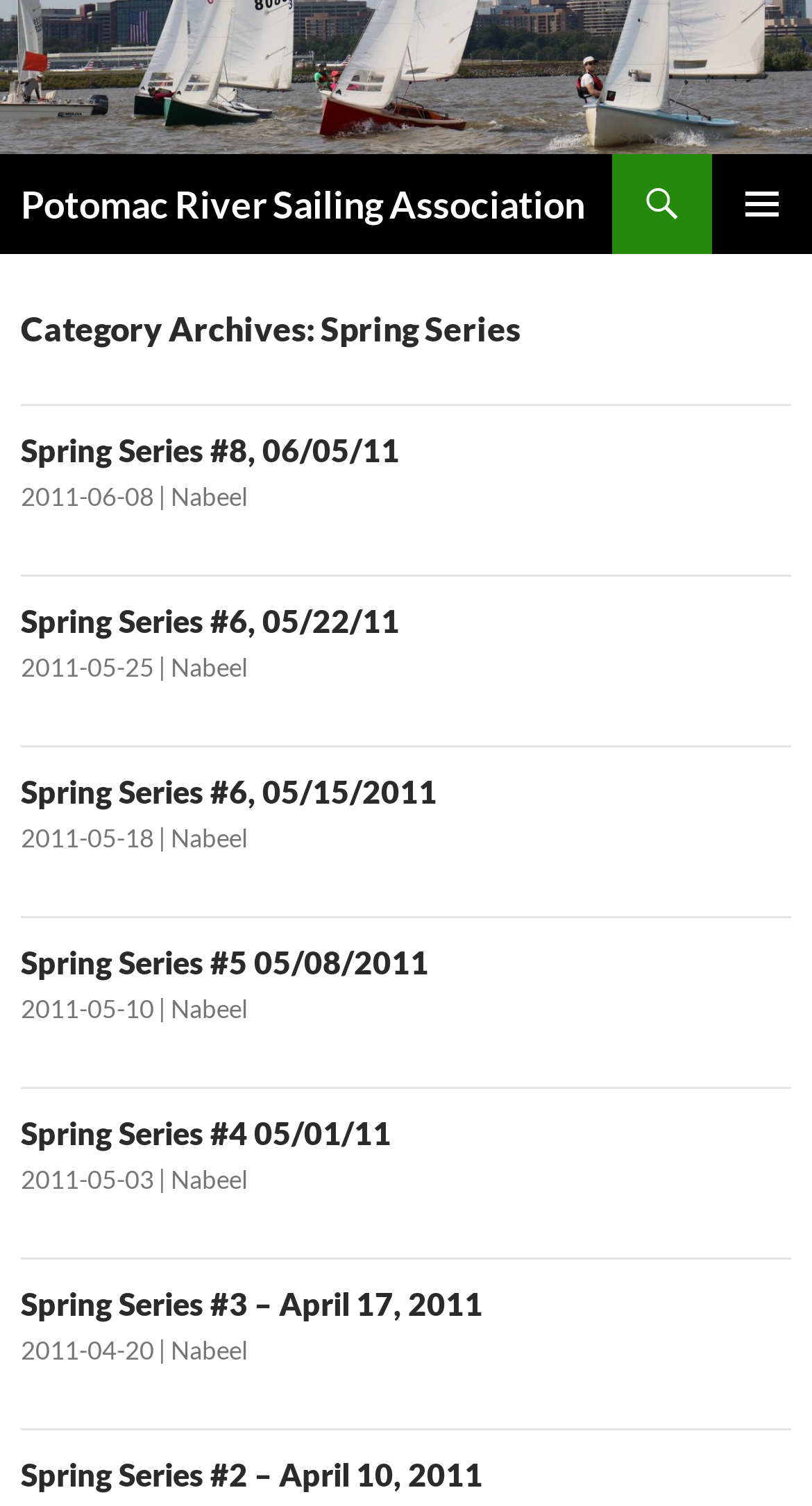Generate a comprehensive caption for the webpage you are viewing.

The webpage is about the Spring Series of the Potomac River Sailing Association. At the top, there is a logo of the association, accompanied by a link to the association's homepage. Below the logo, there is a heading that also reads "Potomac River Sailing Association". 

To the right of the logo, there are three links: "Search", "PRIMARY MENU", and "SKIP TO CONTENT". The "Search" link is a small text link, while the "PRIMARY MENU" link is a button with an icon. The "SKIP TO CONTENT" link is a small text link.

The main content of the webpage is divided into several articles, each with a heading that describes a specific event in the Spring Series, such as "Spring Series #8, 06/05/11" or "Spring Series #3 – April 17, 2011". Each article has a link to the event, a date link, and a link to the author, "Nabeel". The articles are arranged in a vertical column, with the most recent event at the top.

There are five articles in total, each with a similar structure and content. The headings of the articles are in a larger font size than the rest of the text, and they are centered above the article content. The date links are in a smaller font size and are located below the headings. The author links are also in a smaller font size and are located next to the date links.